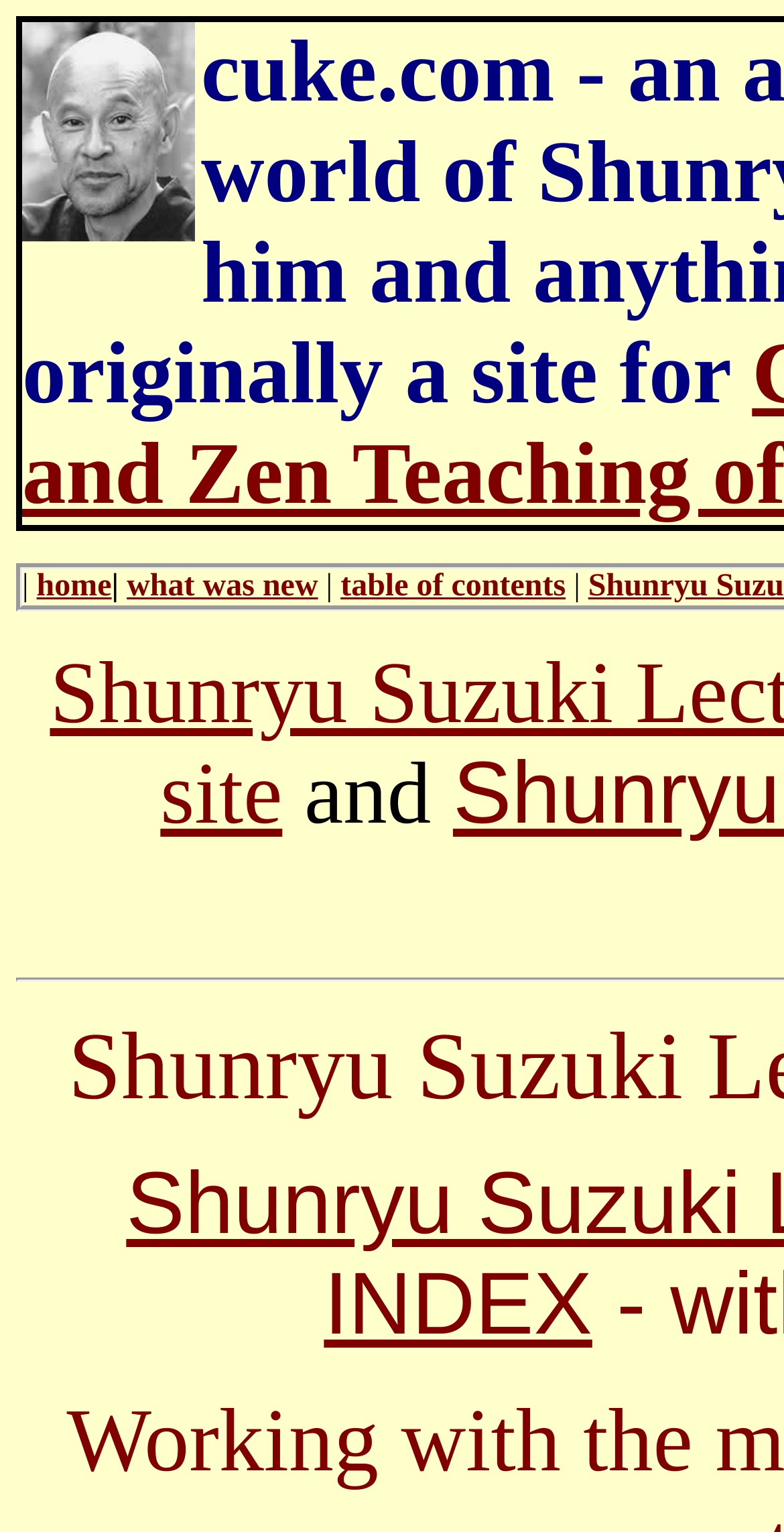What is the function of the vertical lines?
Look at the screenshot and respond with one word or a short phrase.

Separators